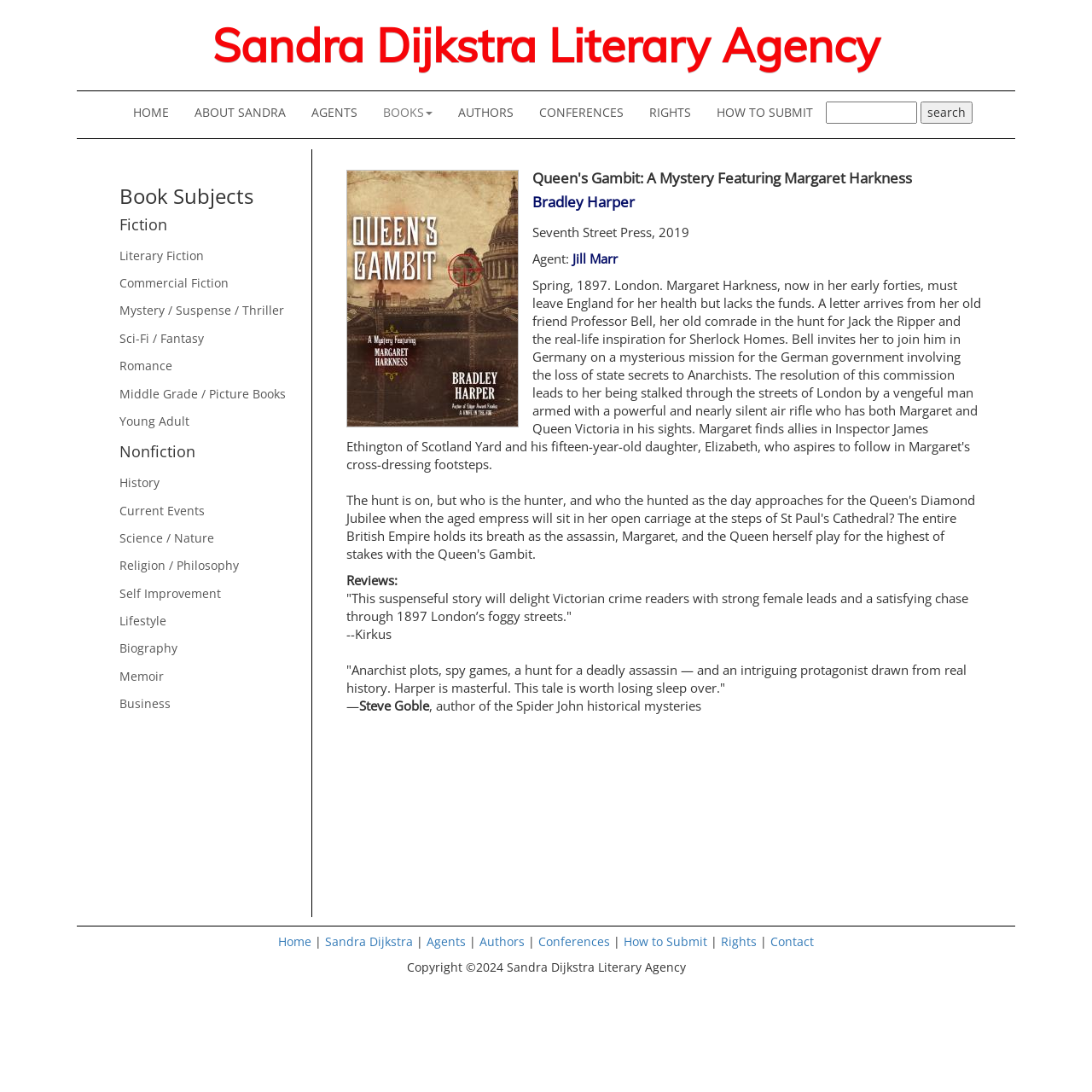Bounding box coordinates are specified in the format (top-left x, top-left y, bottom-right x, bottom-right y). All values are floating point numbers bounded between 0 and 1. Please provide the bounding box coordinate of the region this sentence describes: Science / Nature

[0.109, 0.484, 0.262, 0.502]